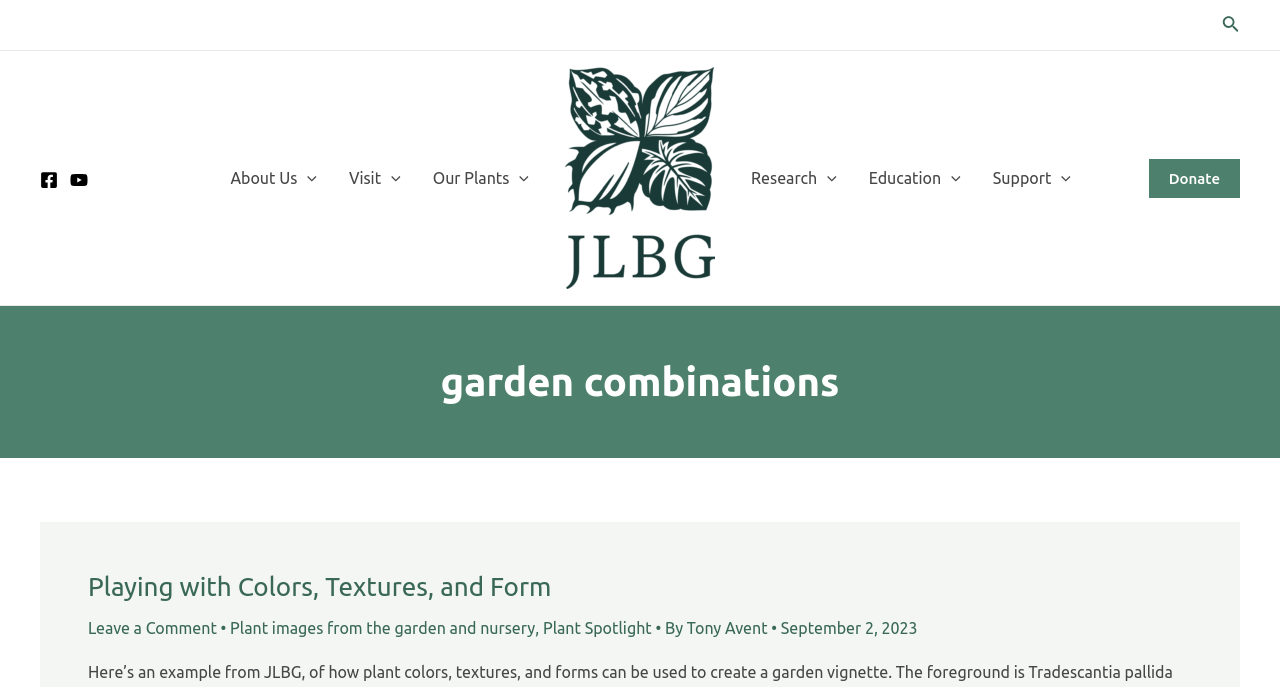Find and indicate the bounding box coordinates of the region you should select to follow the given instruction: "Read the article 'Playing with Colors, Textures, and Form'".

[0.069, 0.833, 0.431, 0.875]